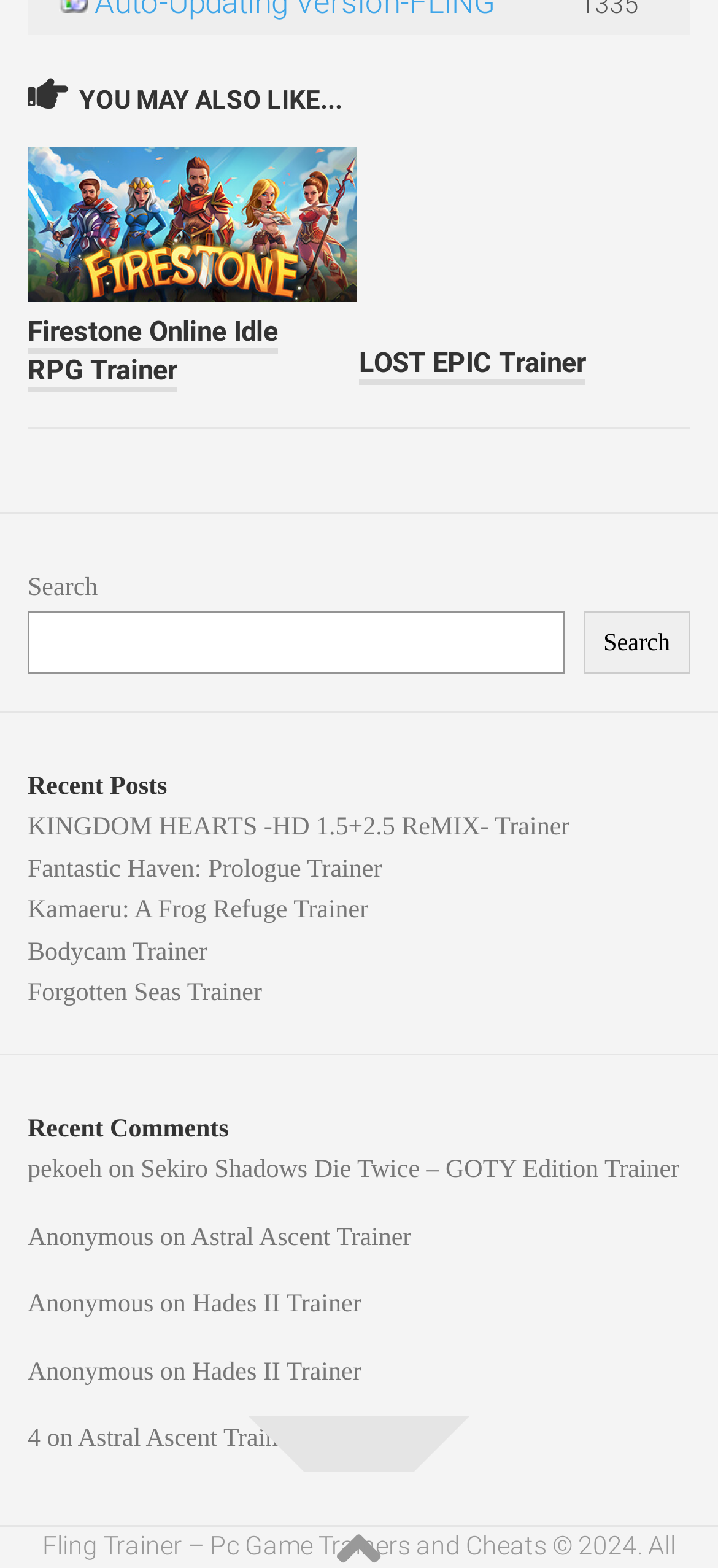Give a short answer using one word or phrase for the question:
What is the purpose of the search bar?

To search for trainers